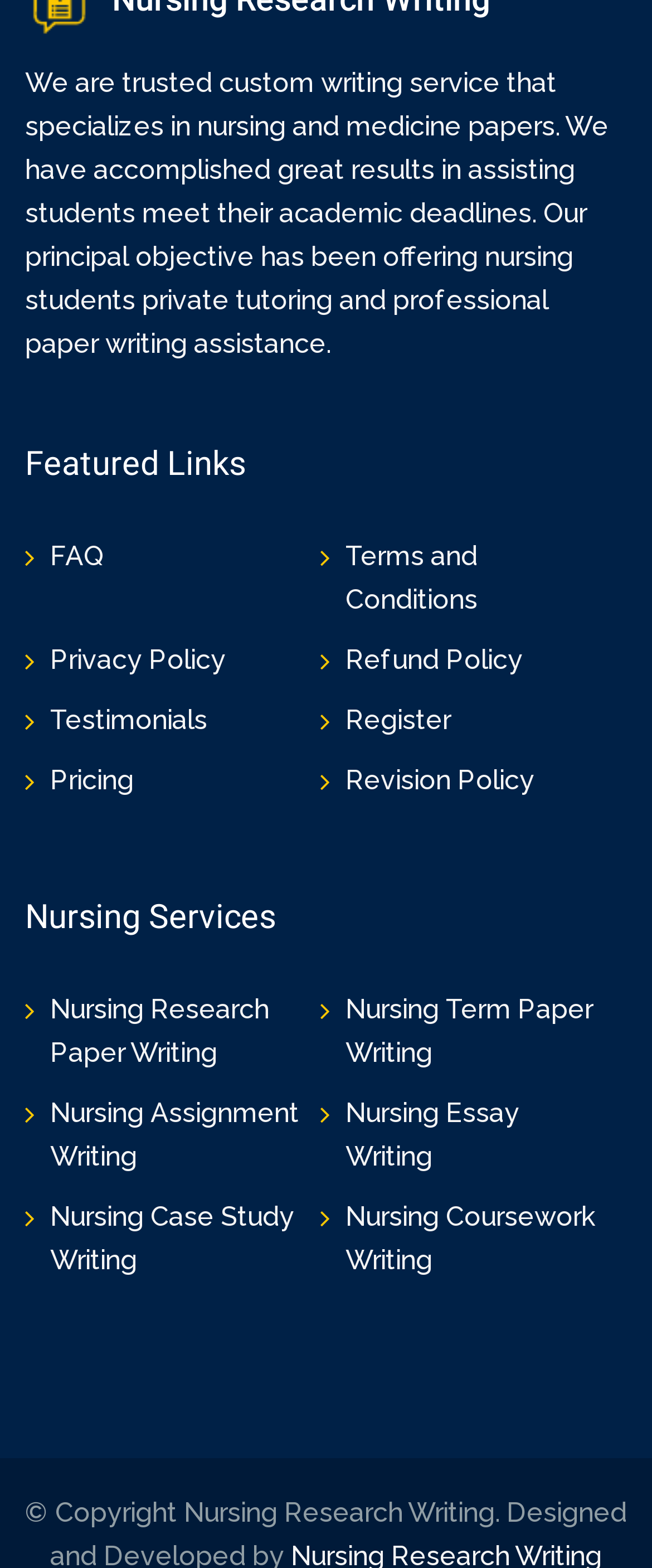Based on the image, give a detailed response to the question: What is the topic of specialization for this custom writing service?

According to the static text at the top of the webpage, this custom writing service specializes in writing papers related to nursing and medicine.